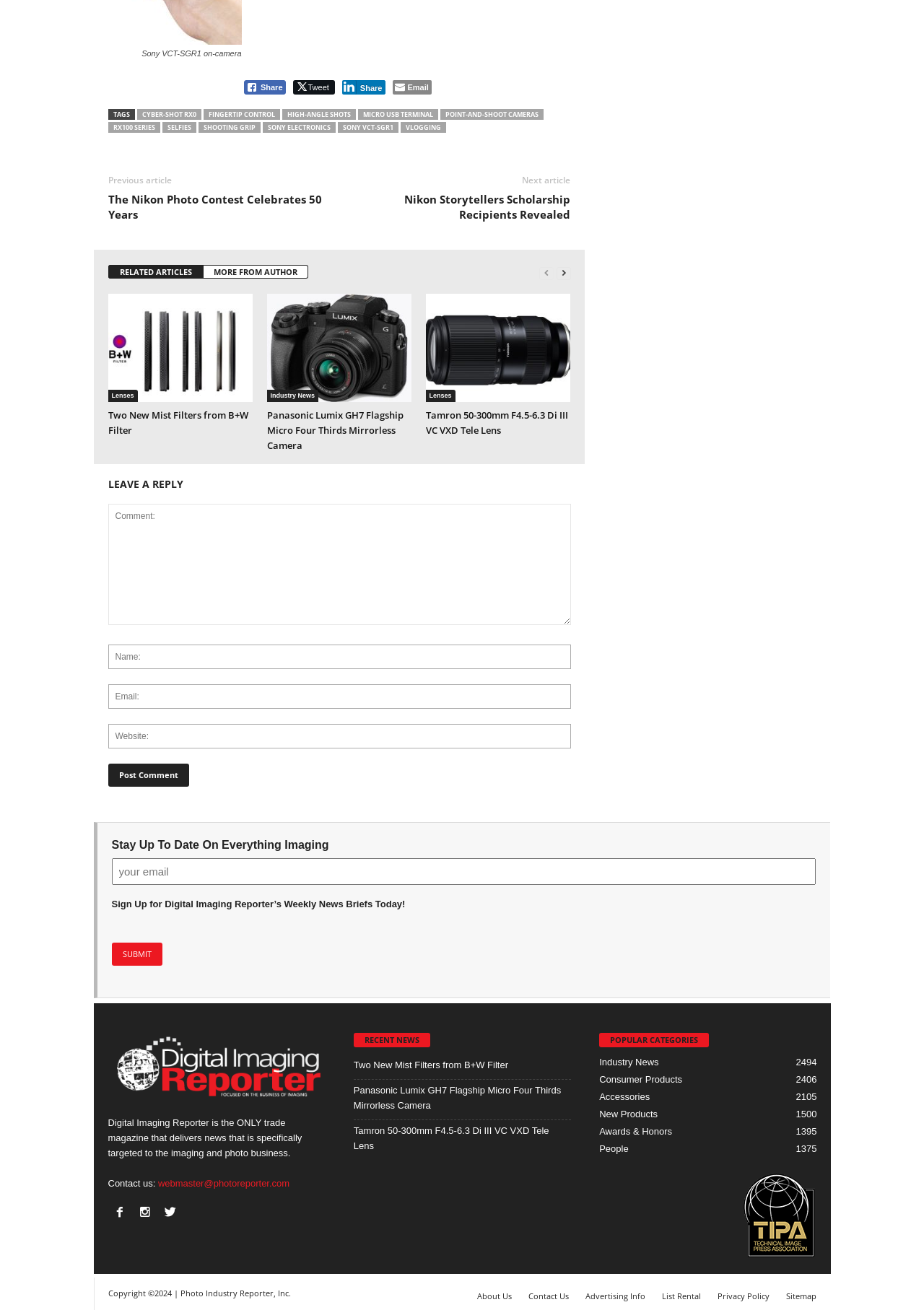Specify the bounding box coordinates of the element's area that should be clicked to execute the given instruction: "Switch to the Russian version". The coordinates should be four float numbers between 0 and 1, i.e., [left, top, right, bottom].

None